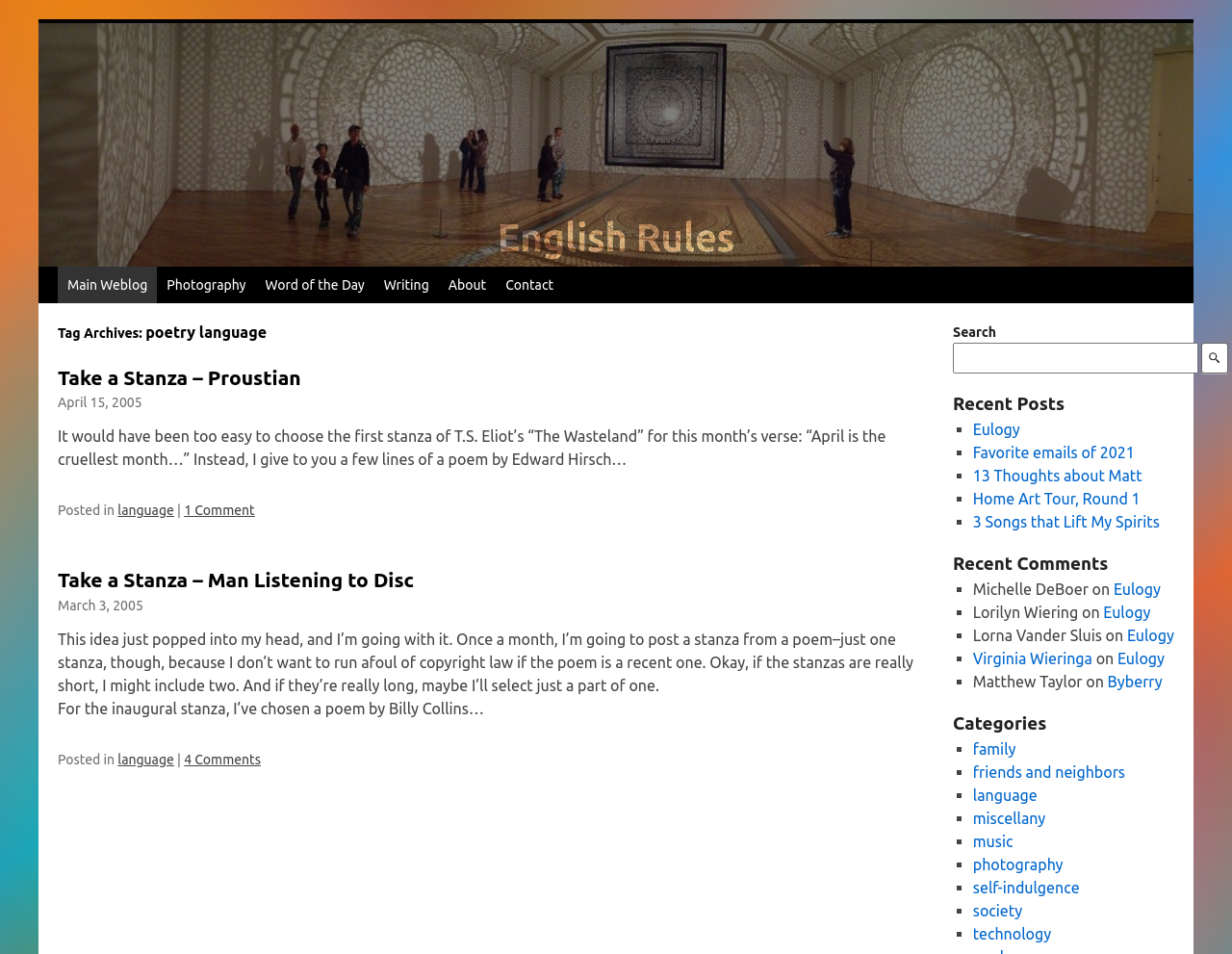Please identify the bounding box coordinates of the element I need to click to follow this instruction: "Go to the main weblog".

[0.047, 0.279, 0.128, 0.318]